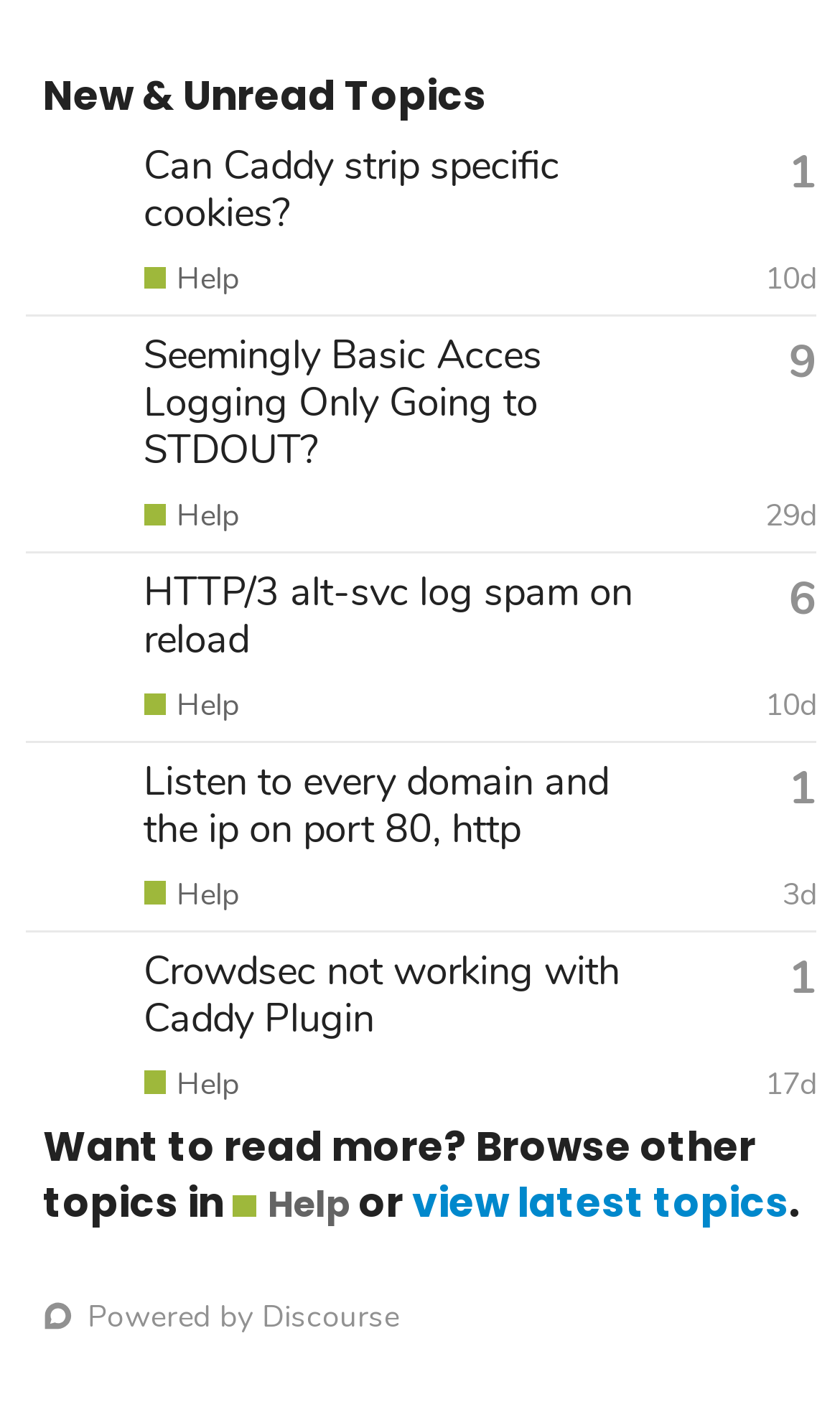Locate the bounding box coordinates of the element that needs to be clicked to carry out the instruction: "View latest topics". The coordinates should be given as four float numbers ranging from 0 to 1, i.e., [left, top, right, bottom].

[0.49, 0.838, 0.939, 0.879]